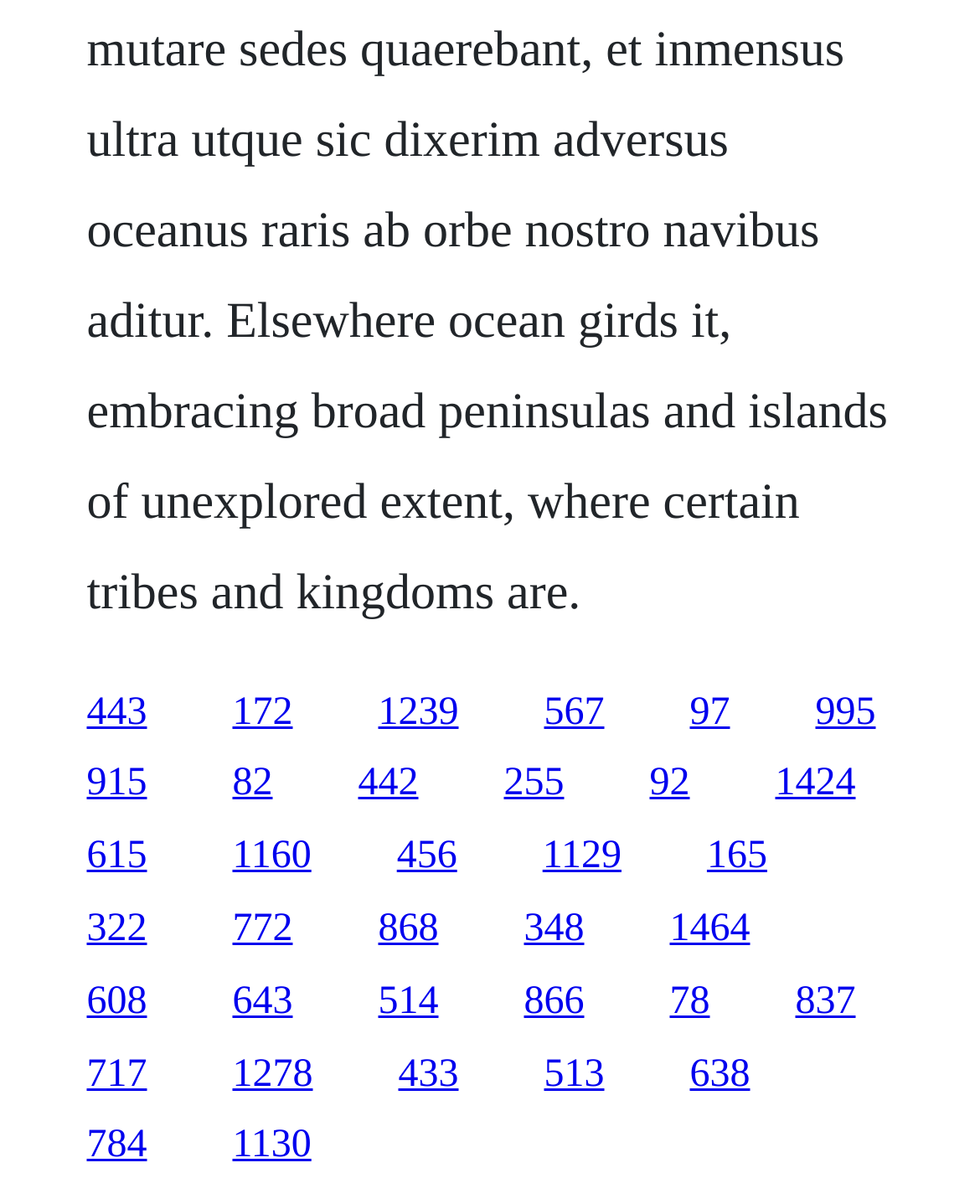How many links are in the top half of the webpage?
Give a single word or phrase answer based on the content of the image.

15